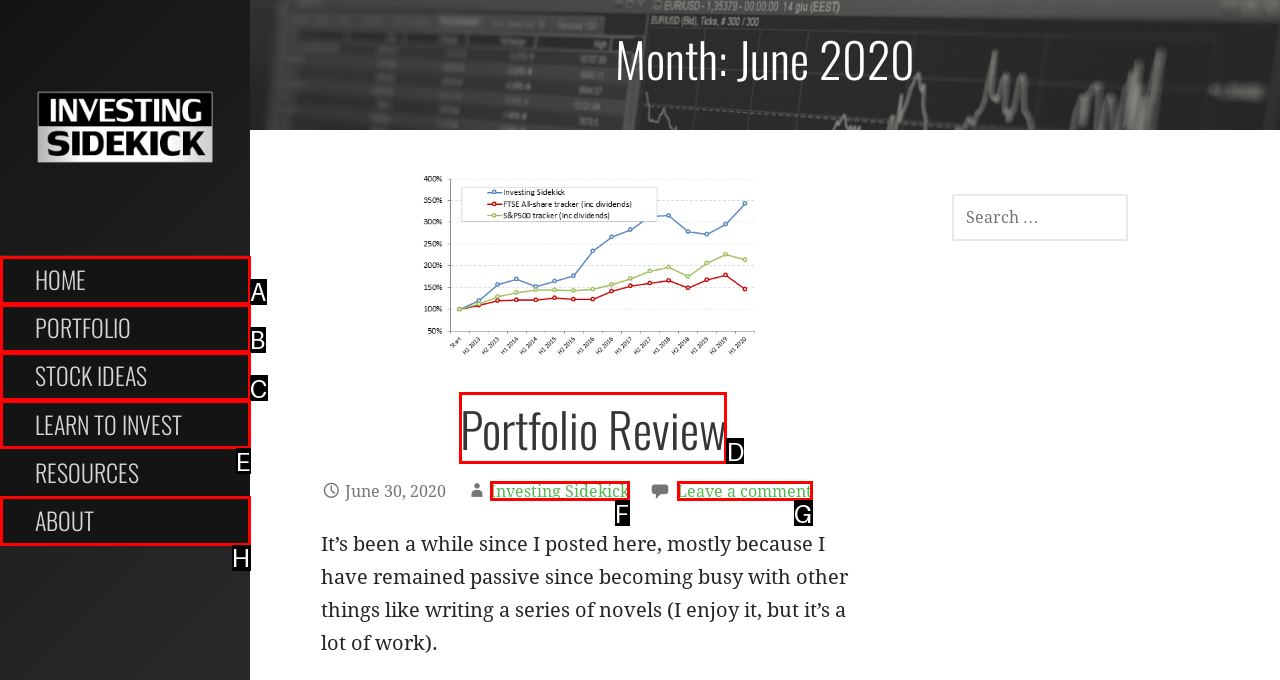Given the description: PORTFOLIO, select the HTML element that matches it best. Reply with the letter of the chosen option directly.

B